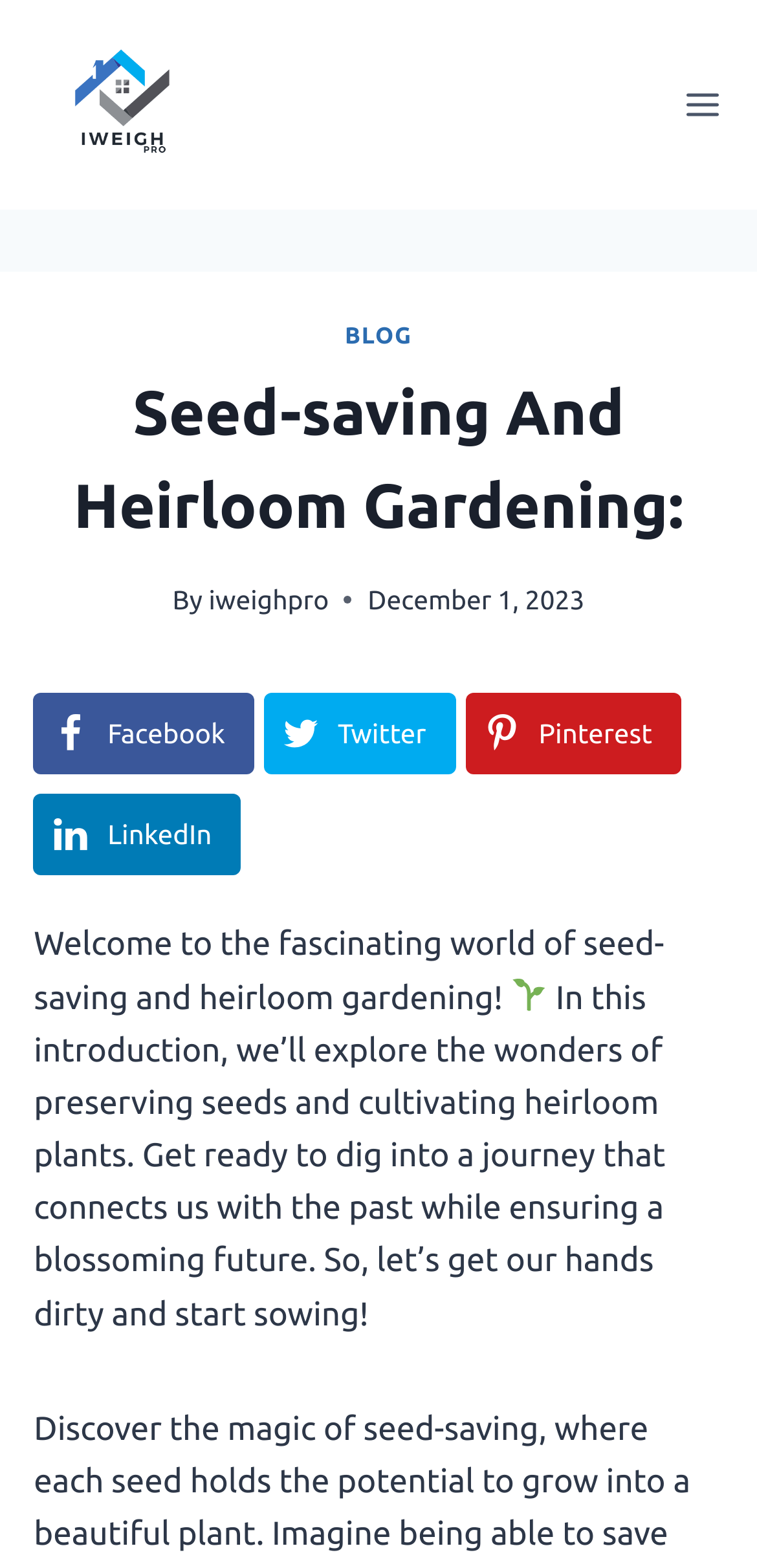How many social media links are there?
Examine the webpage screenshot and provide an in-depth answer to the question.

I counted the number of link elements with descriptions related to social media platforms, such as 'a Facebook', 'd Twitter', 'h Pinterest', and 'k LinkedIn'. There are four social media links in total.